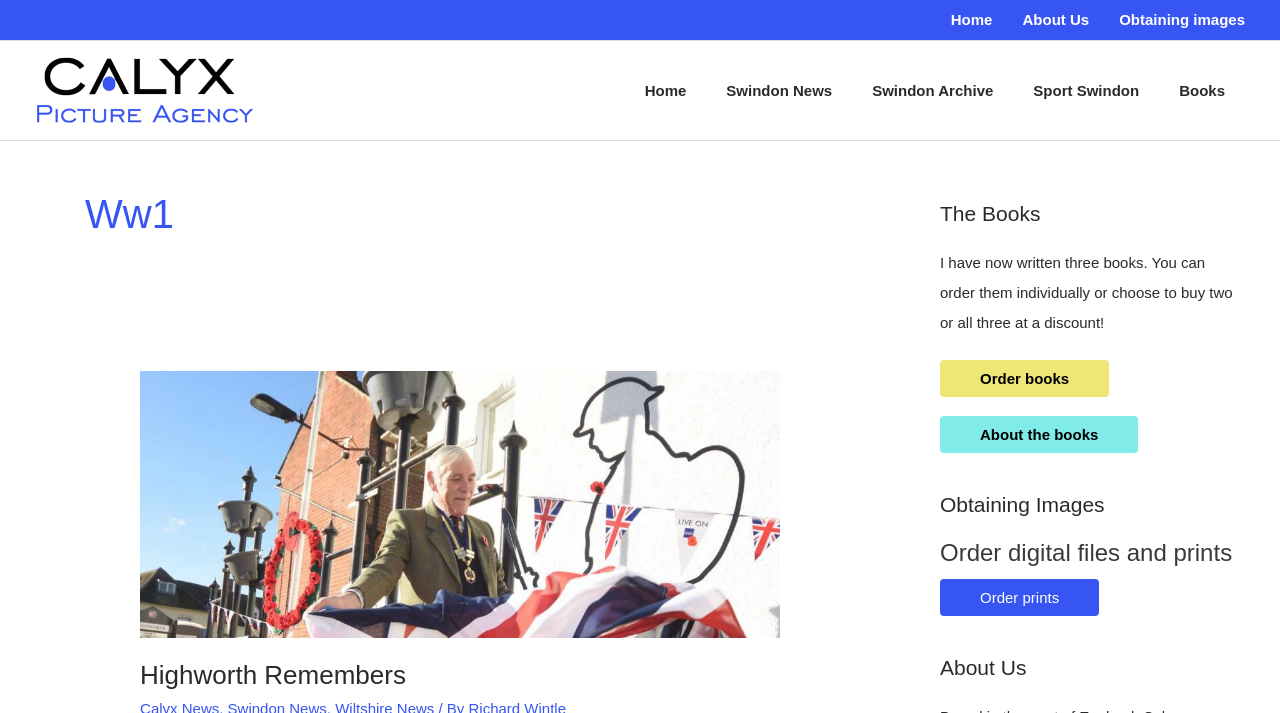Locate the bounding box coordinates of the element to click to perform the following action: 'Order prints'. The coordinates should be given as four float values between 0 and 1, in the form of [left, top, right, bottom].

[0.734, 0.812, 0.859, 0.864]